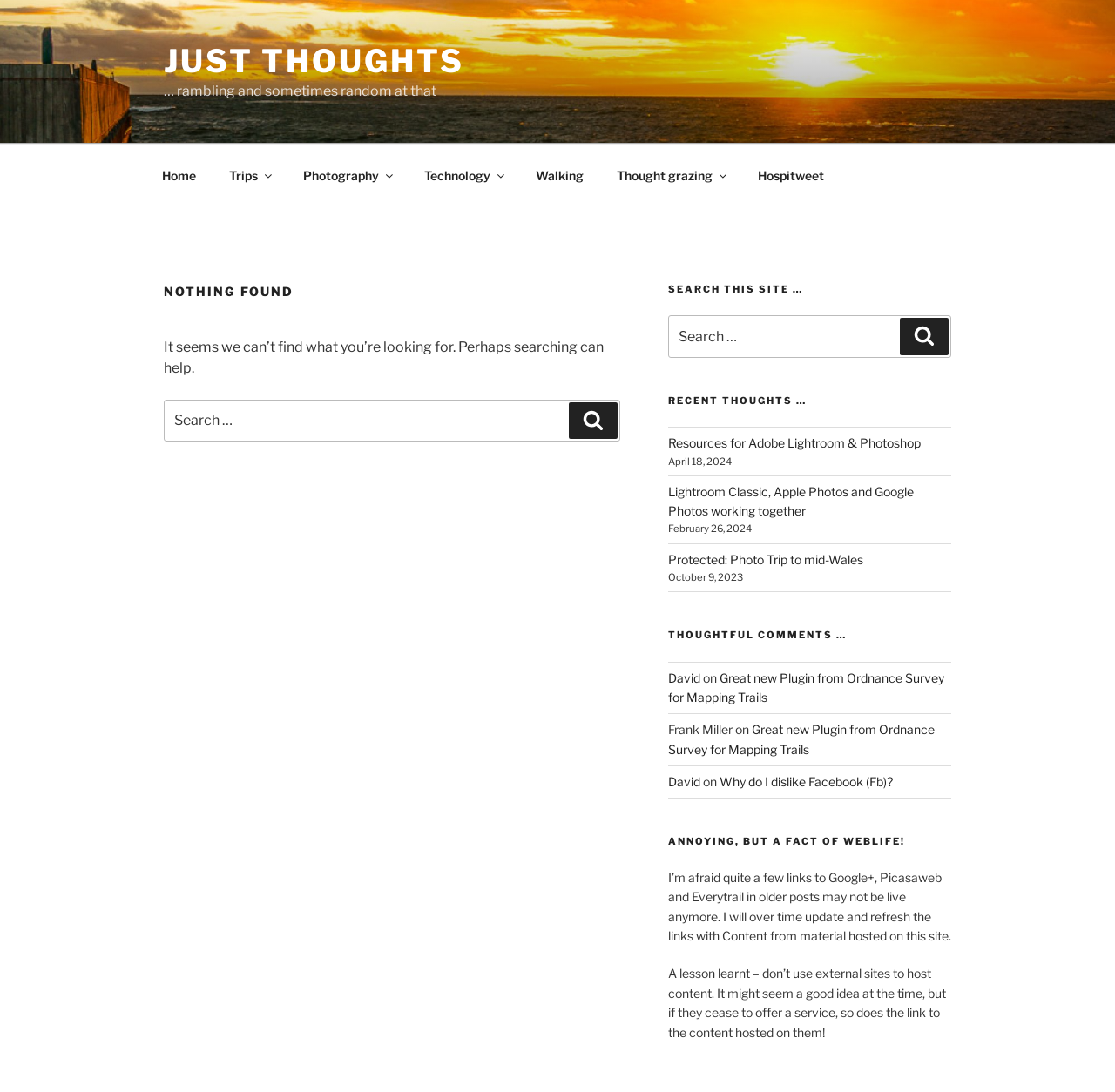Please provide the bounding box coordinates for the element that needs to be clicked to perform the instruction: "Search this site". The coordinates must consist of four float numbers between 0 and 1, formatted as [left, top, right, bottom].

[0.599, 0.289, 0.853, 0.328]